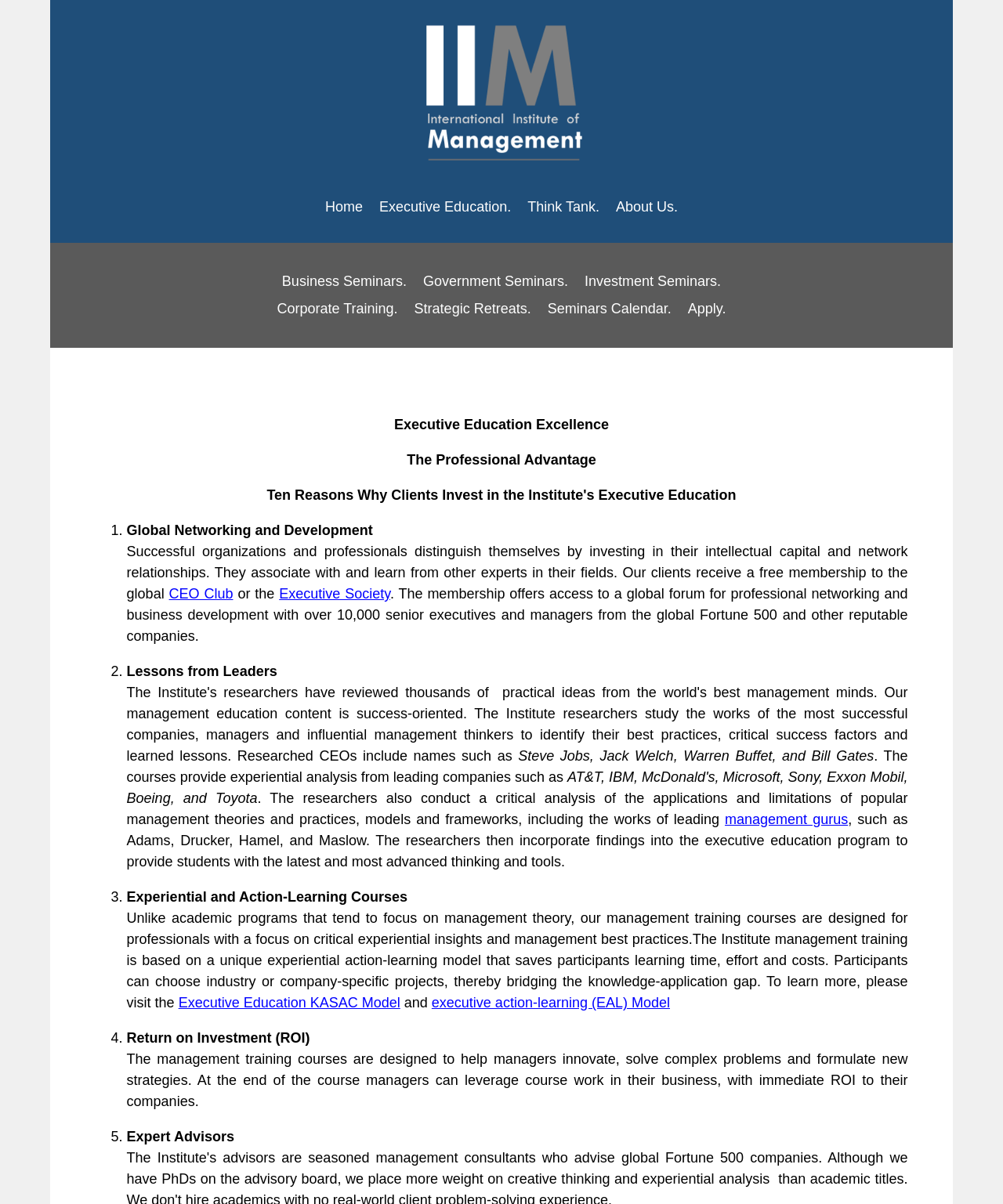What is the focus of the institute's management education content?
Use the information from the screenshot to give a comprehensive response to the question.

The webpage states that the institute's management education content is success-oriented, focusing on the works of the most successful companies, managers, and influential management thinkers to identify their best practices, critical success factors, and learned lessons.